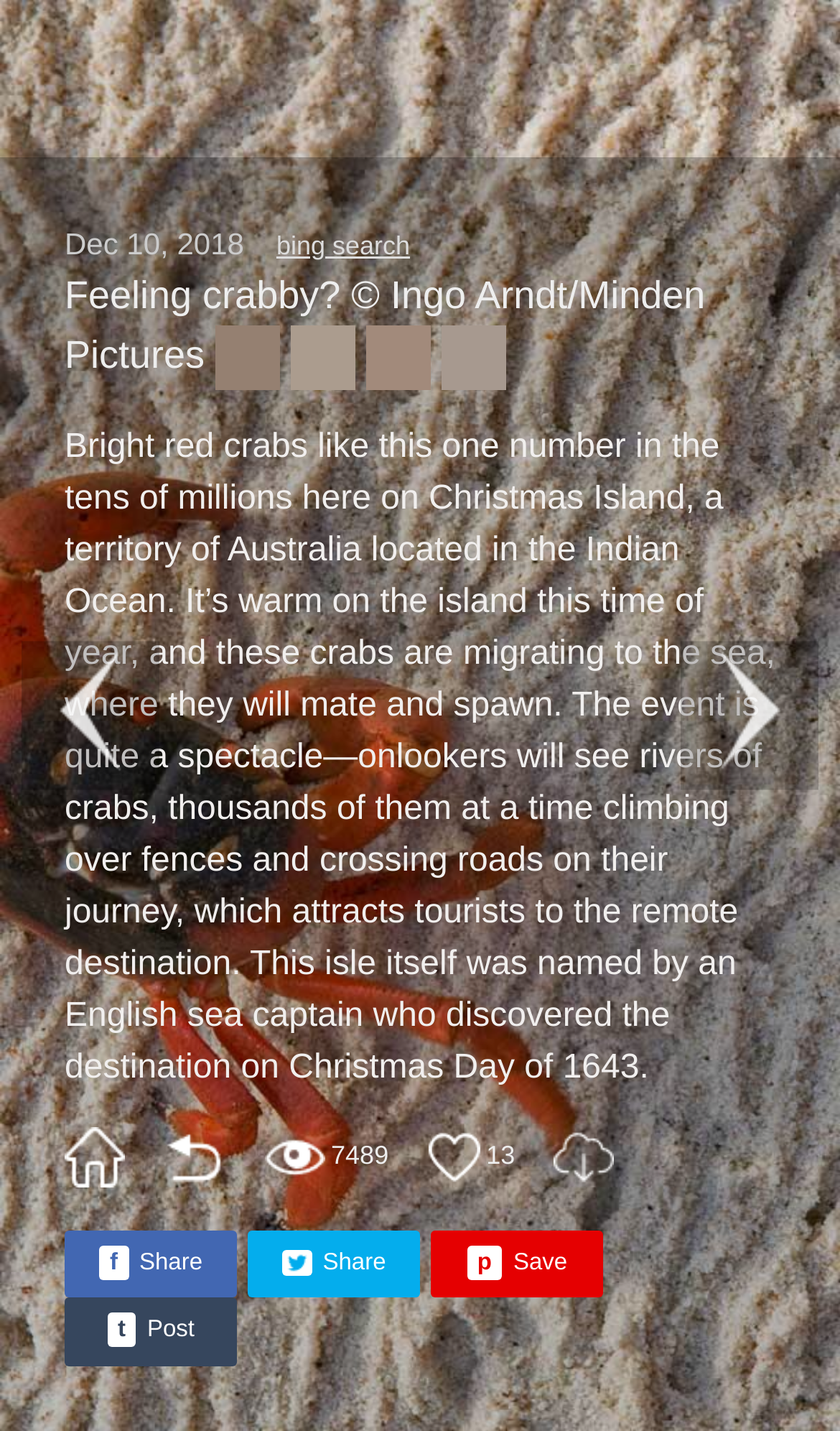Bounding box coordinates are specified in the format (top-left x, top-left y, bottom-right x, bottom-right y). All values are floating point numbers bounded between 0 and 1. Please provide the bounding box coordinate of the region this sentence describes: home

[0.077, 0.787, 0.149, 0.83]